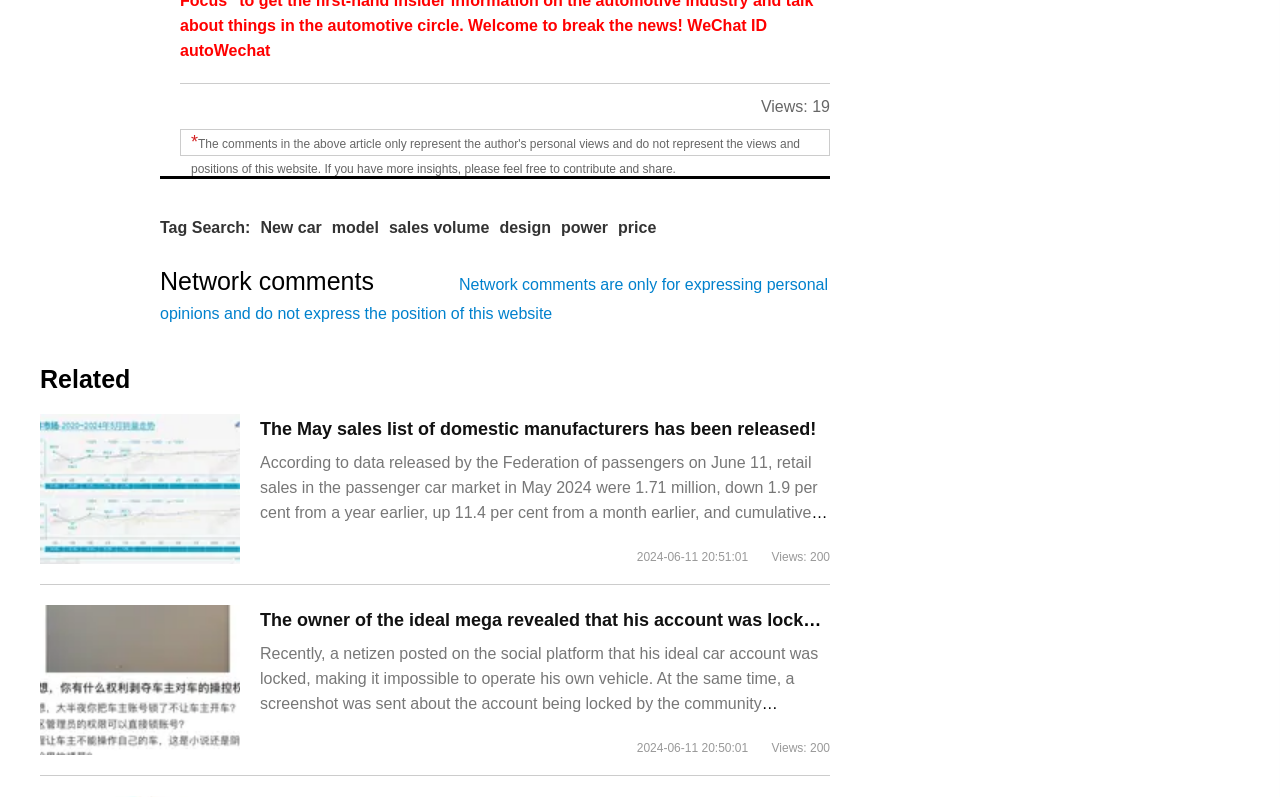Identify the bounding box coordinates for the region of the element that should be clicked to carry out the instruction: "Click on 'New car'". The bounding box coordinates should be four float numbers between 0 and 1, i.e., [left, top, right, bottom].

[0.203, 0.275, 0.251, 0.298]